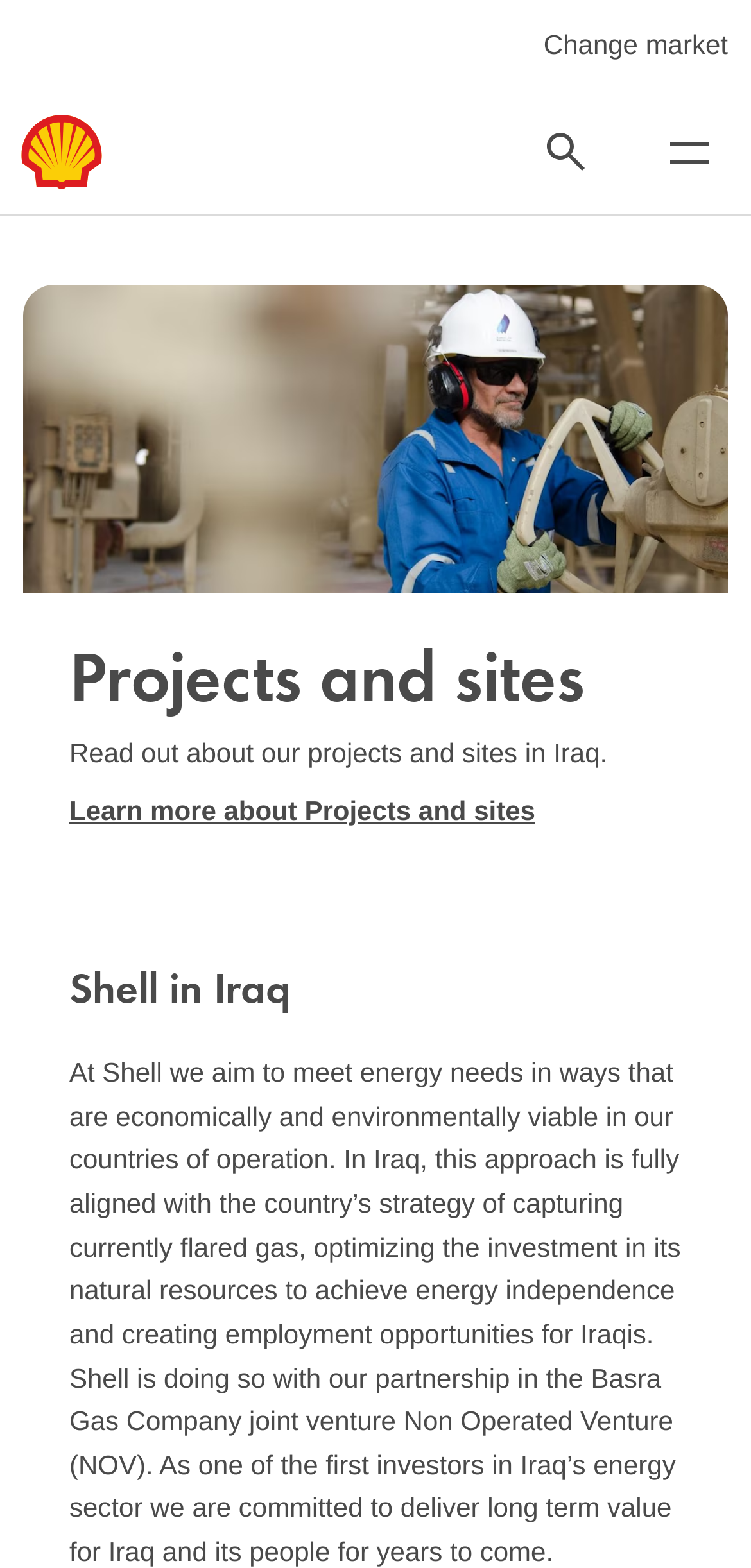What is the purpose of the 'Learn more about Projects and sites' link?
From the screenshot, supply a one-word or short-phrase answer.

To read about projects and sites in Iraq